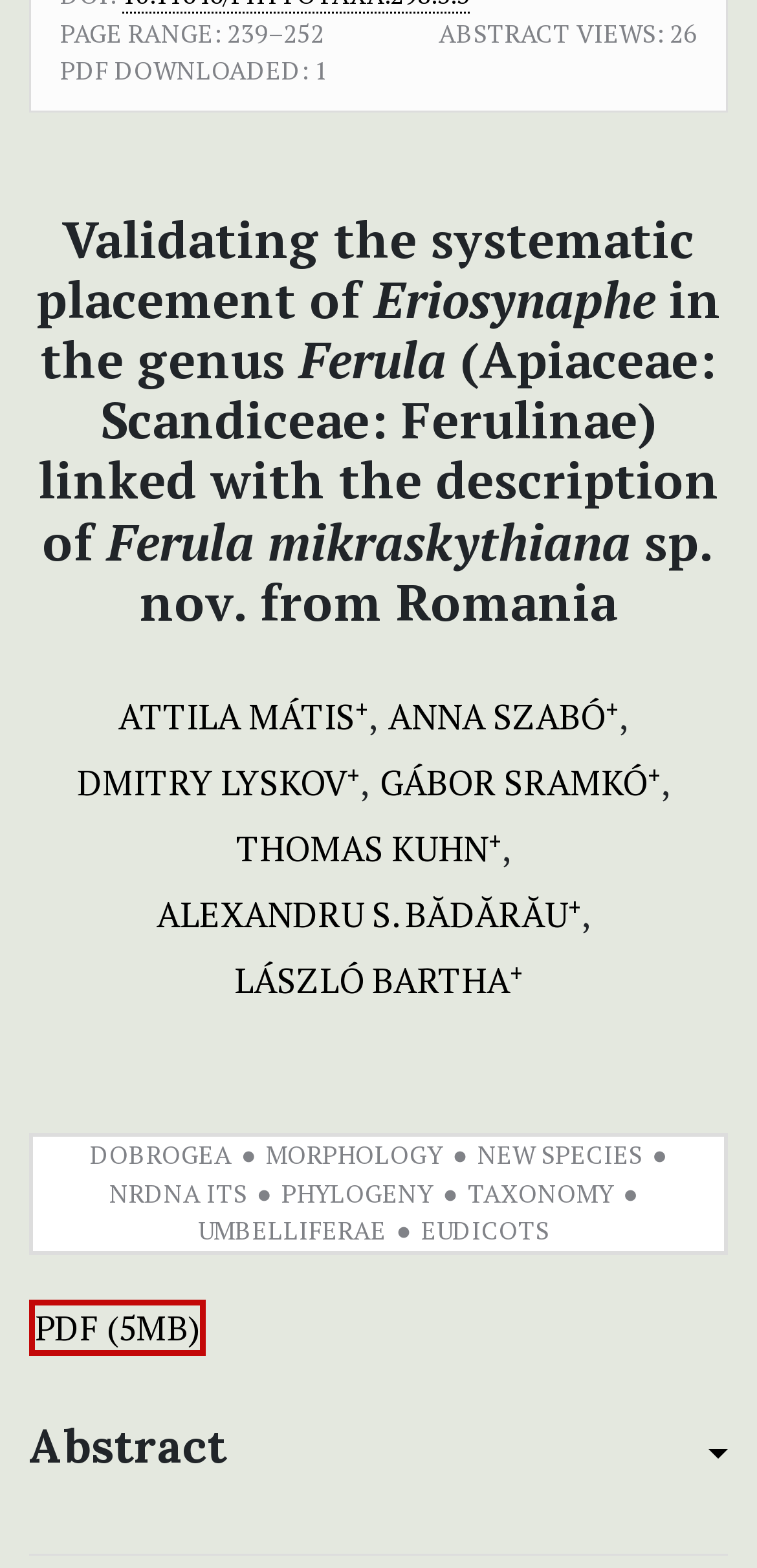Using the information in the image, could you please answer the following question in detail:
Who are the authors of this article?

The authors' names can be found in the middle section of the webpage, where each name is a link with a superscript '+' symbol. The names are listed in the order they appear on the webpage.